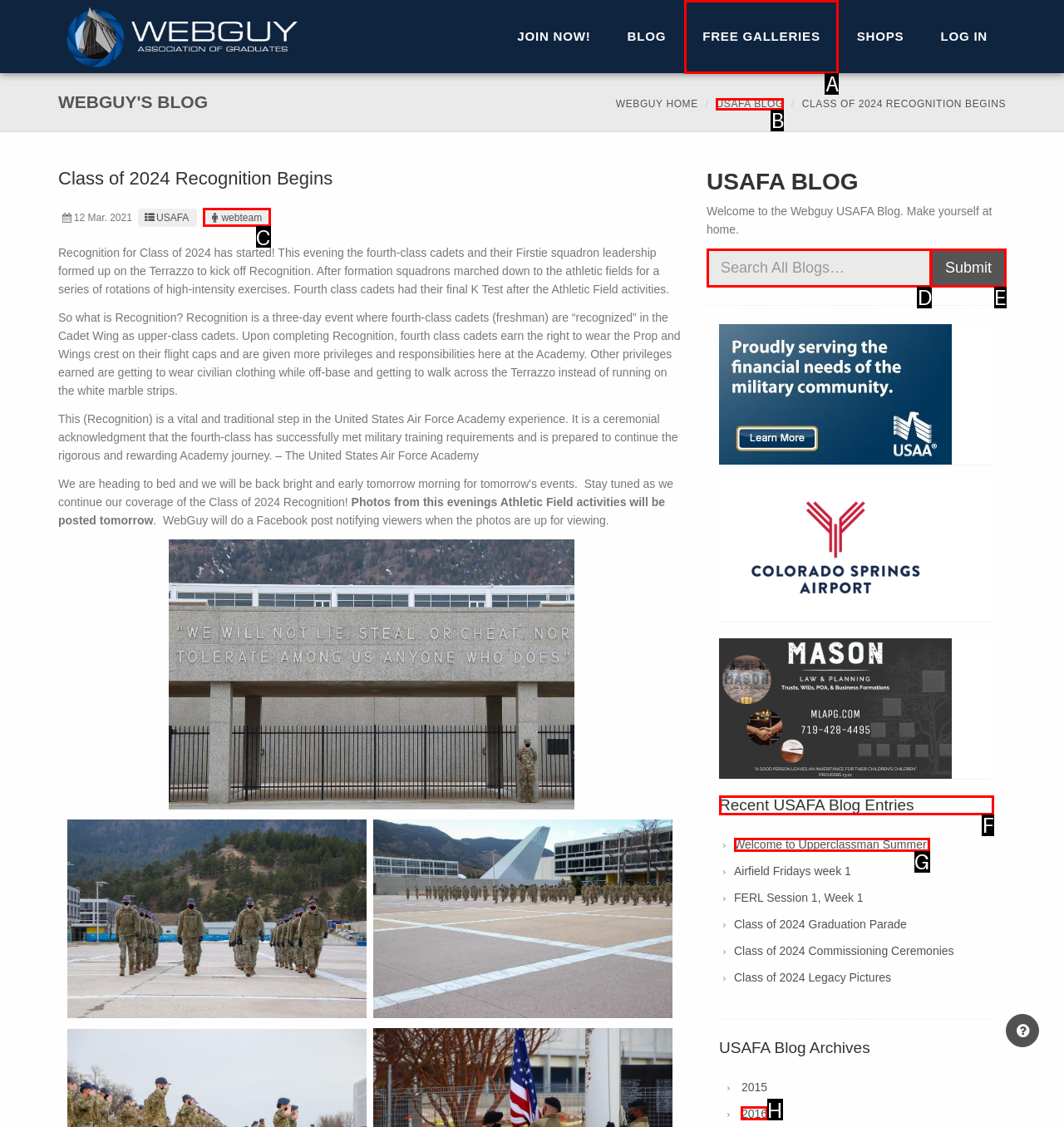To complete the instruction: Click the 'Close dialog' button, which HTML element should be clicked?
Respond with the option's letter from the provided choices.

None